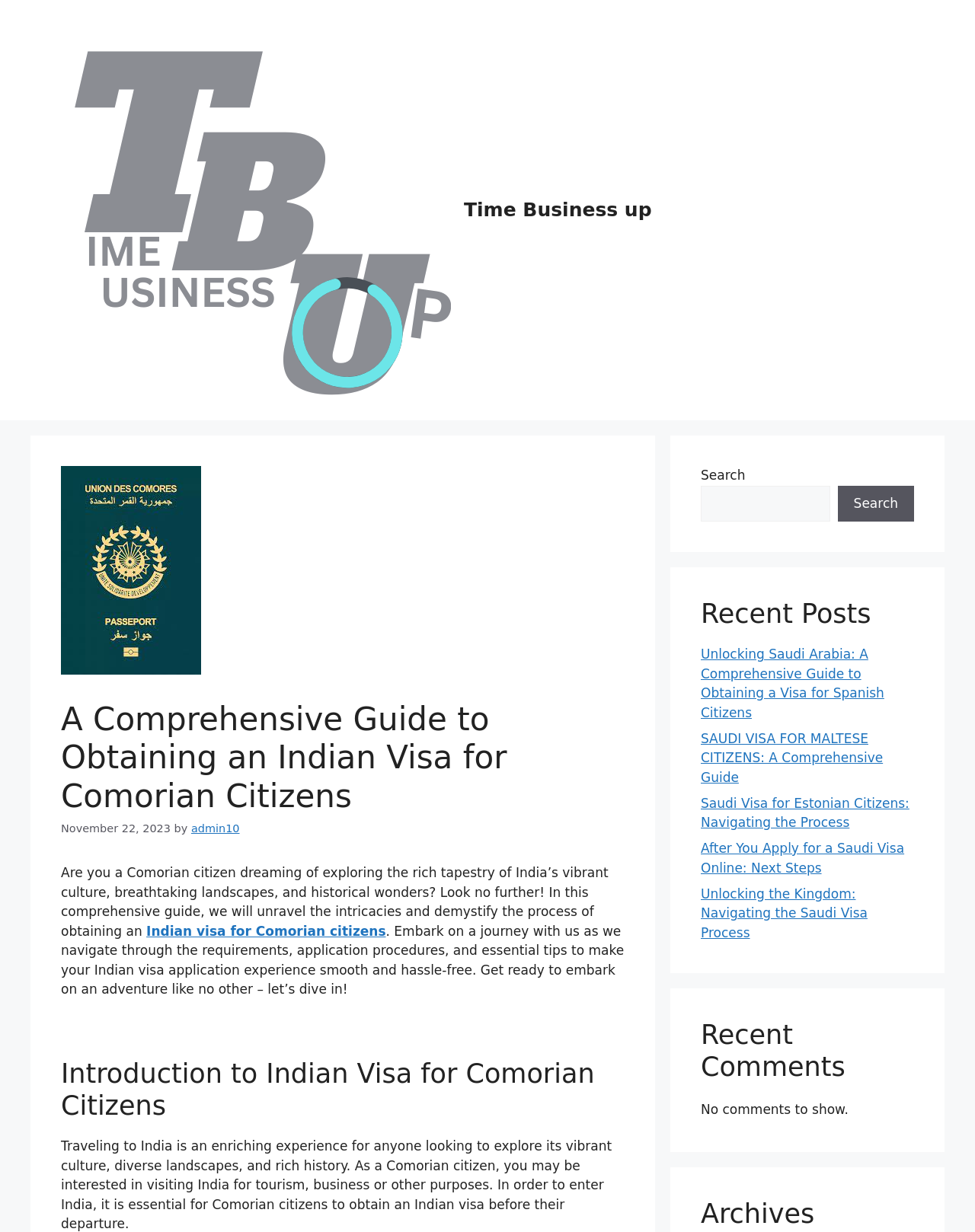Find the bounding box coordinates of the UI element according to this description: "Indian visa for Comorian citizens".

[0.15, 0.749, 0.396, 0.762]